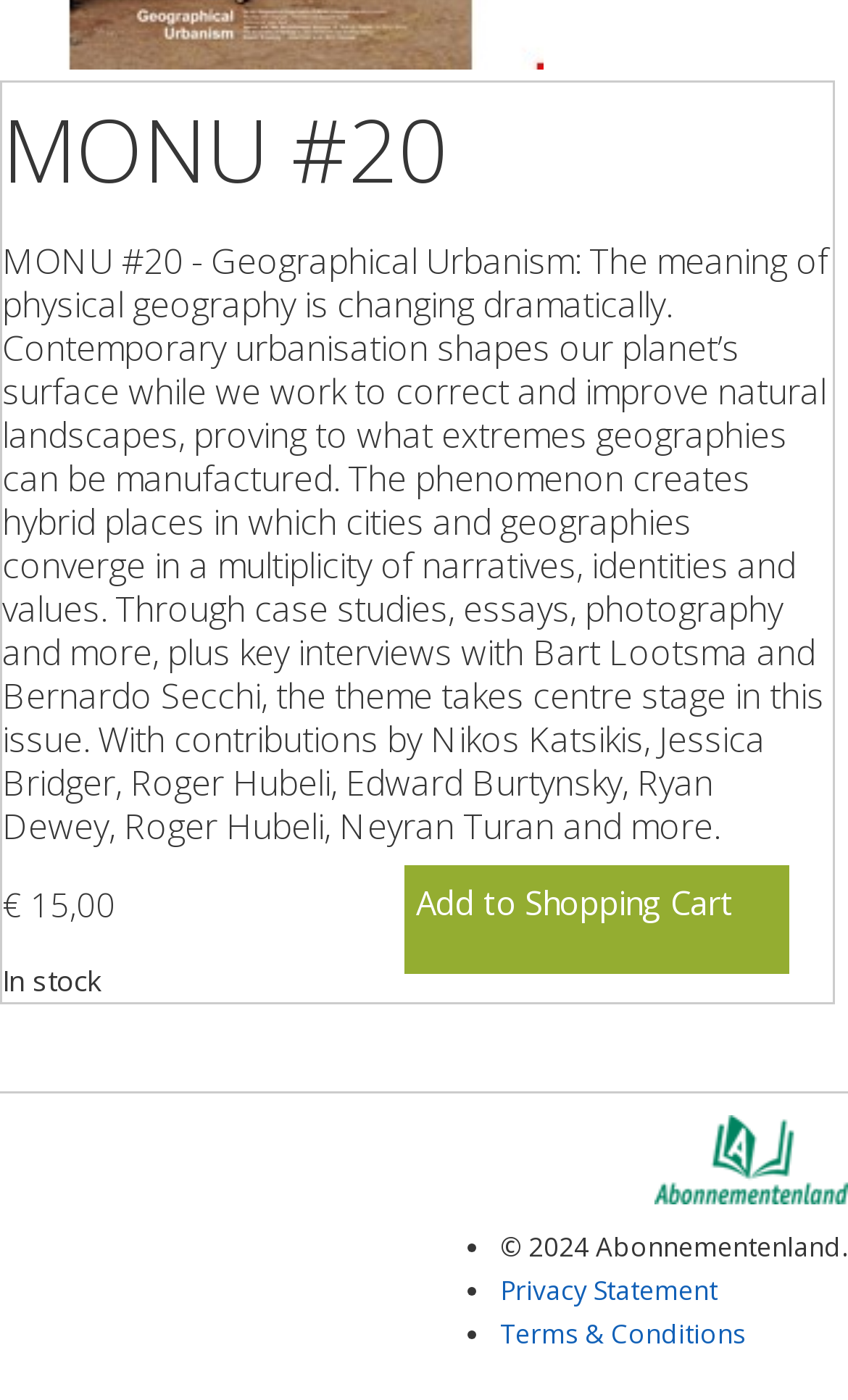Utilize the details in the image to thoroughly answer the following question: What can you do with MONU #20?

The link element with the text 'Add to Shopping Cart' suggests that you can add MONU #20 to your shopping cart, implying that it is a product that can be purchased.